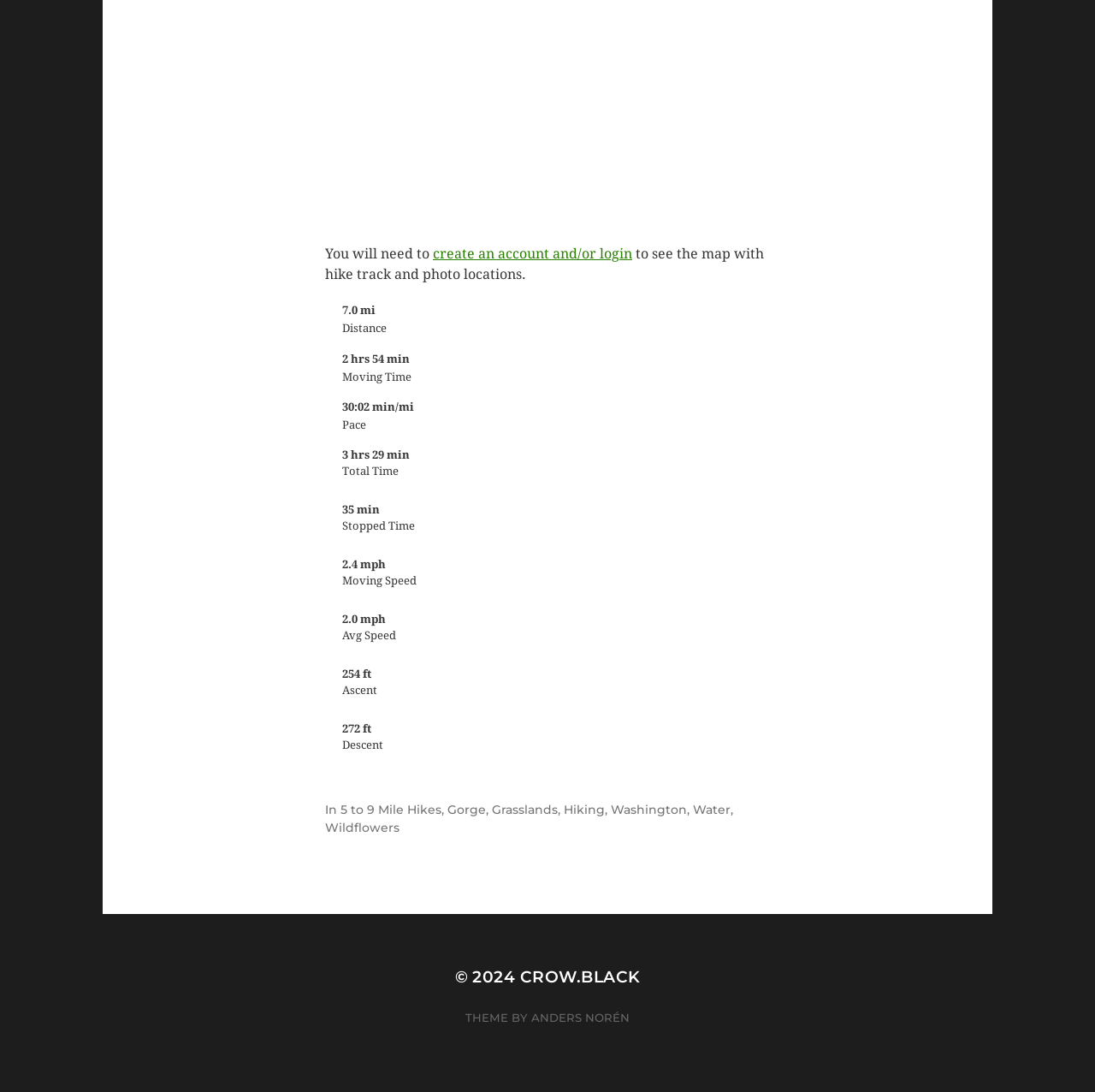Locate the bounding box coordinates of the segment that needs to be clicked to meet this instruction: "go to CROW.BLACK".

[0.475, 0.886, 0.585, 0.904]